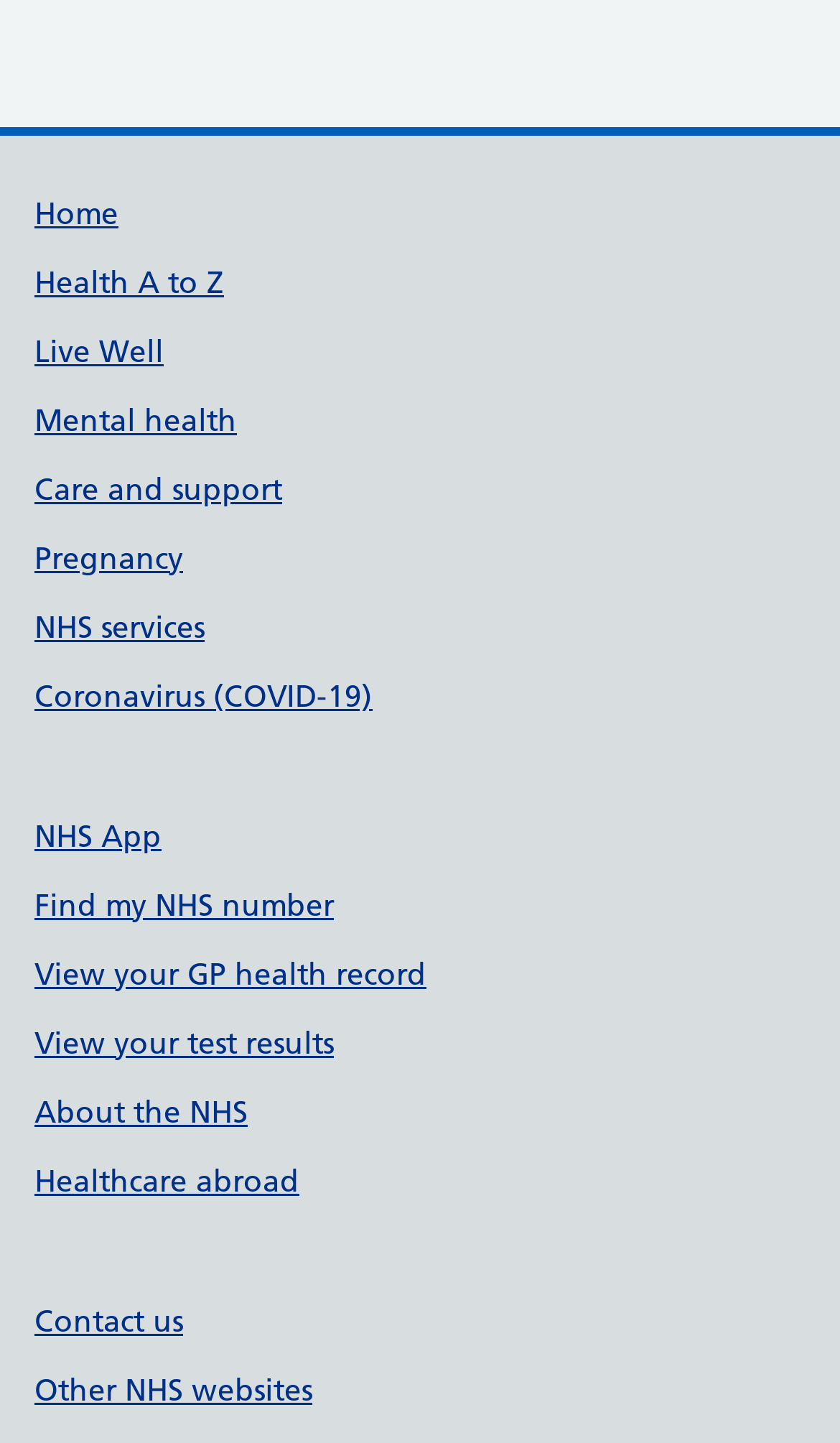Can you pinpoint the bounding box coordinates for the clickable element required for this instruction: "Go to Home"? The coordinates should be four float numbers between 0 and 1, i.e., [left, top, right, bottom].

[0.041, 0.134, 0.141, 0.161]